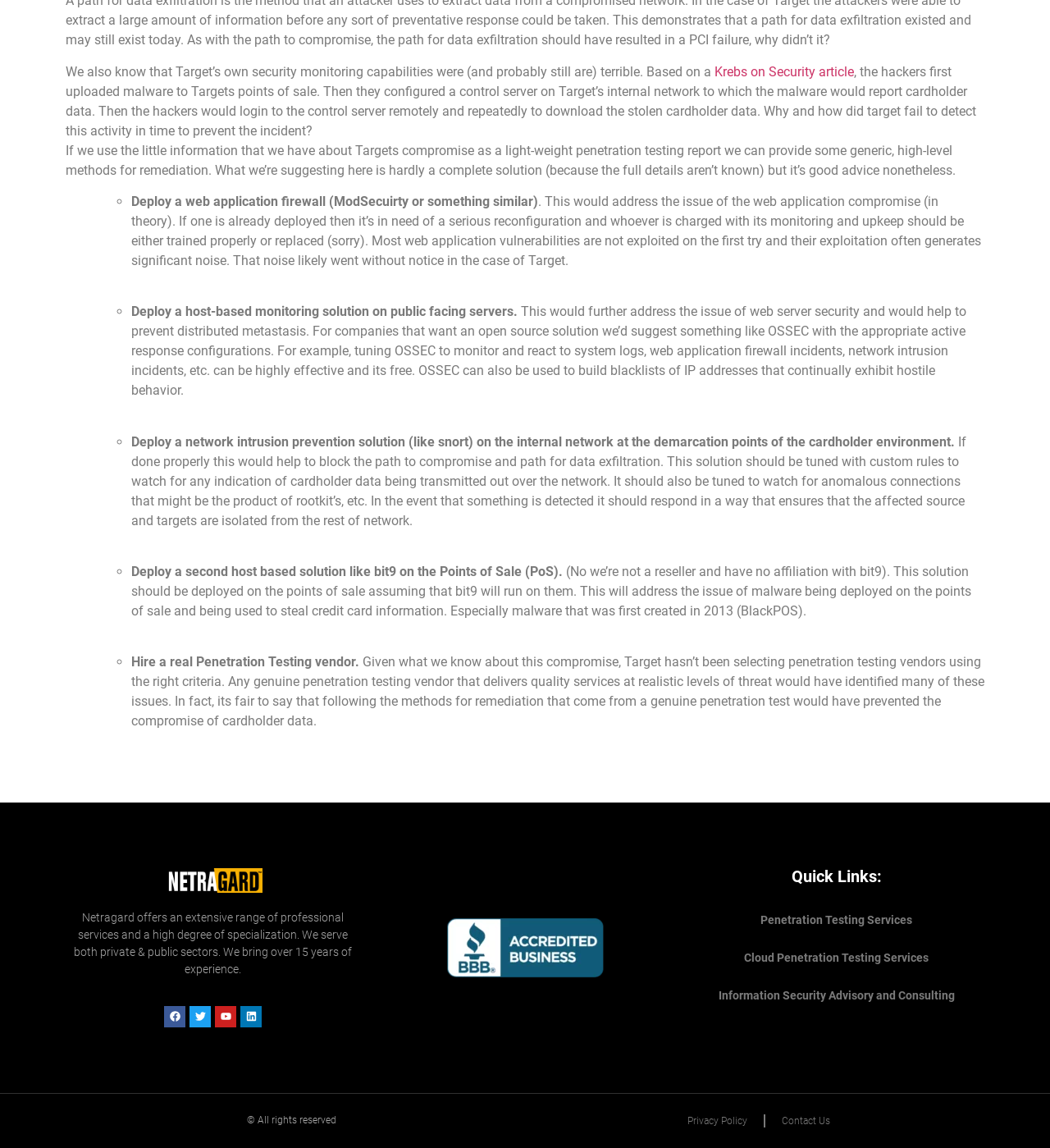Can you find the bounding box coordinates for the element that needs to be clicked to execute this instruction: "Click the 'Contact Us' link"? The coordinates should be given as four float numbers between 0 and 1, i.e., [left, top, right, bottom].

[0.729, 0.96, 0.806, 0.993]